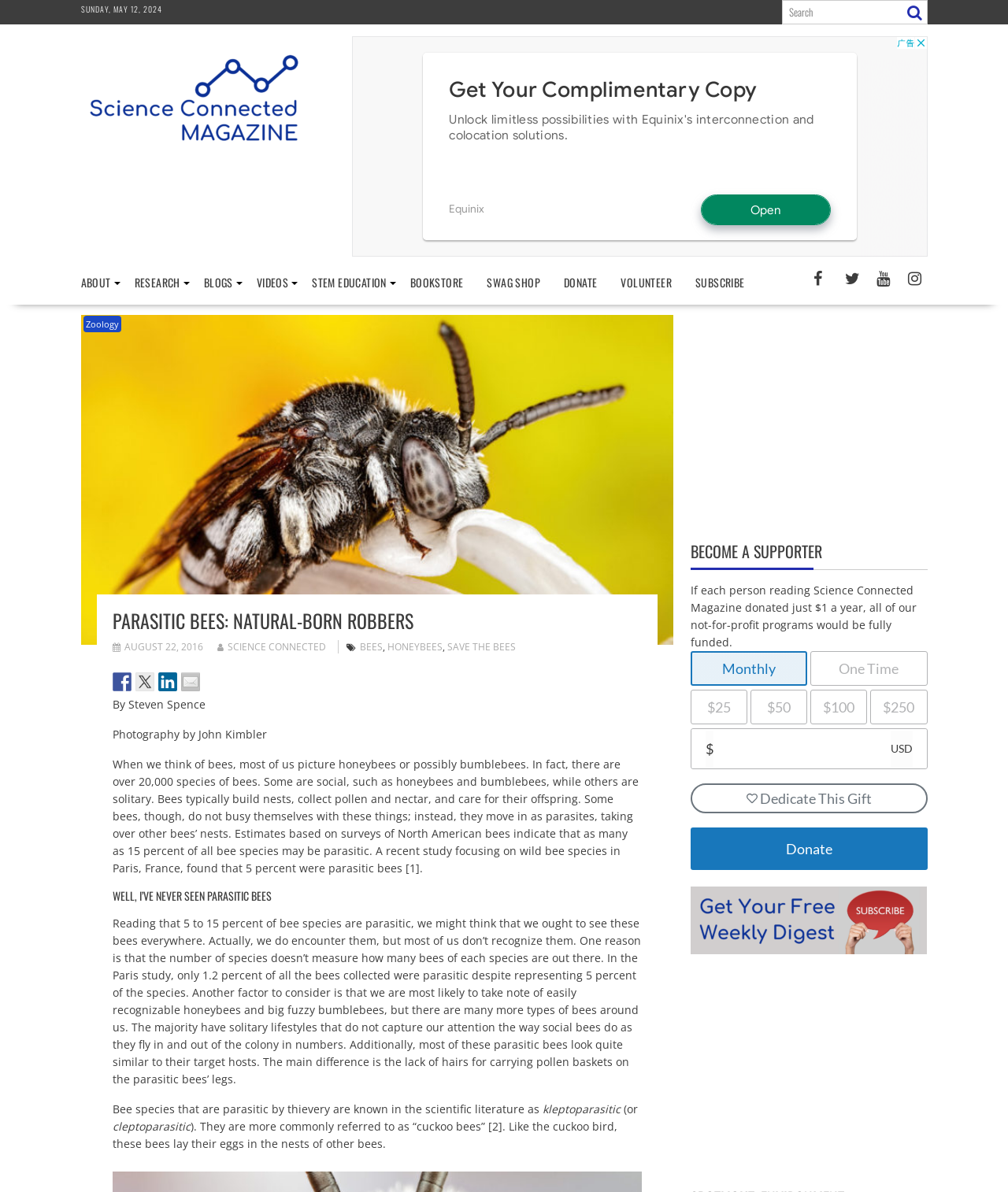Based on the element description: "$50", identify the bounding box coordinates for this UI element. The coordinates must be four float numbers between 0 and 1, listed as [left, top, right, bottom].

[0.744, 0.579, 0.801, 0.608]